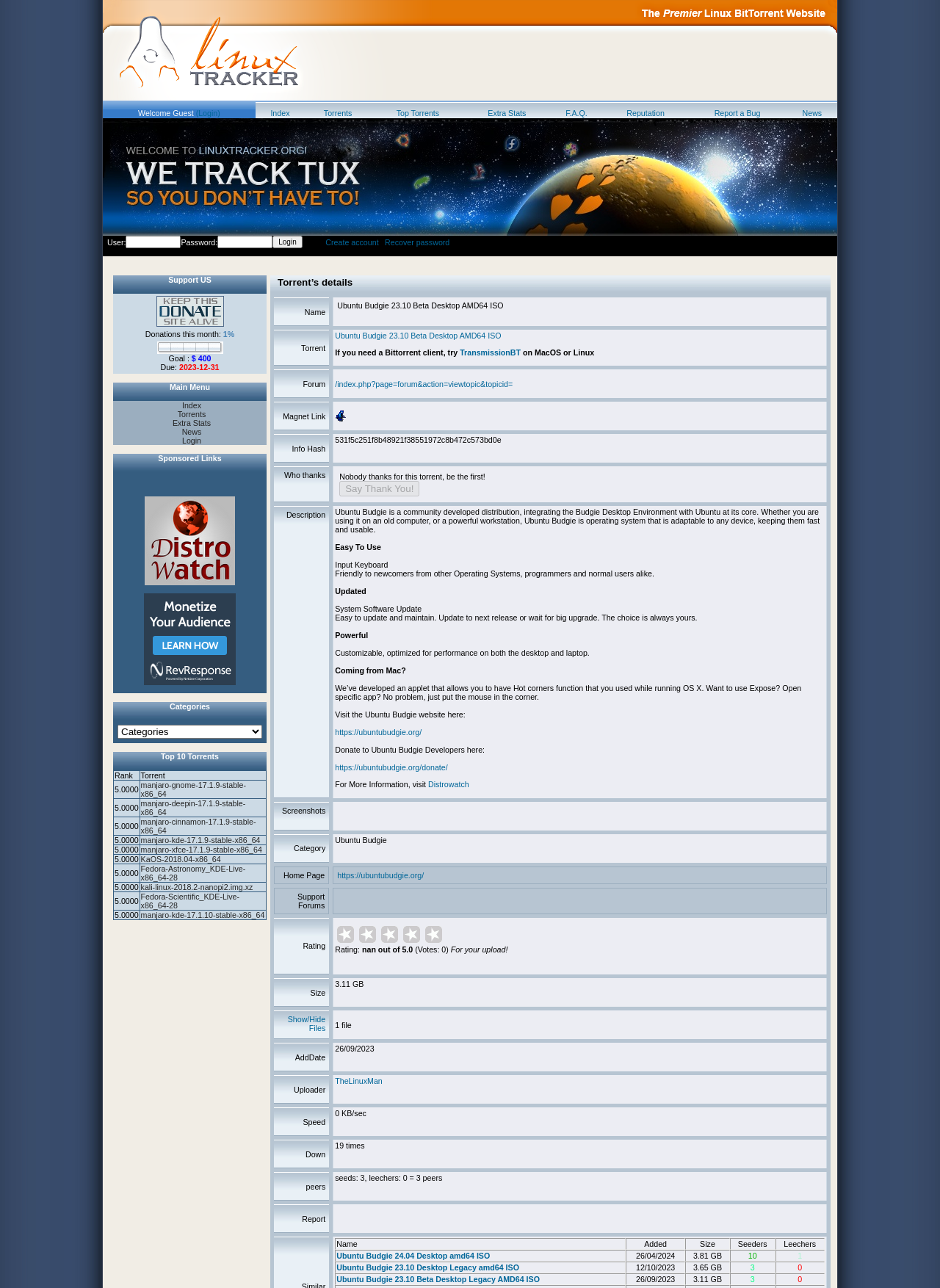Identify the bounding box coordinates of the section that should be clicked to achieve the task described: "Enter username".

[0.134, 0.183, 0.193, 0.193]